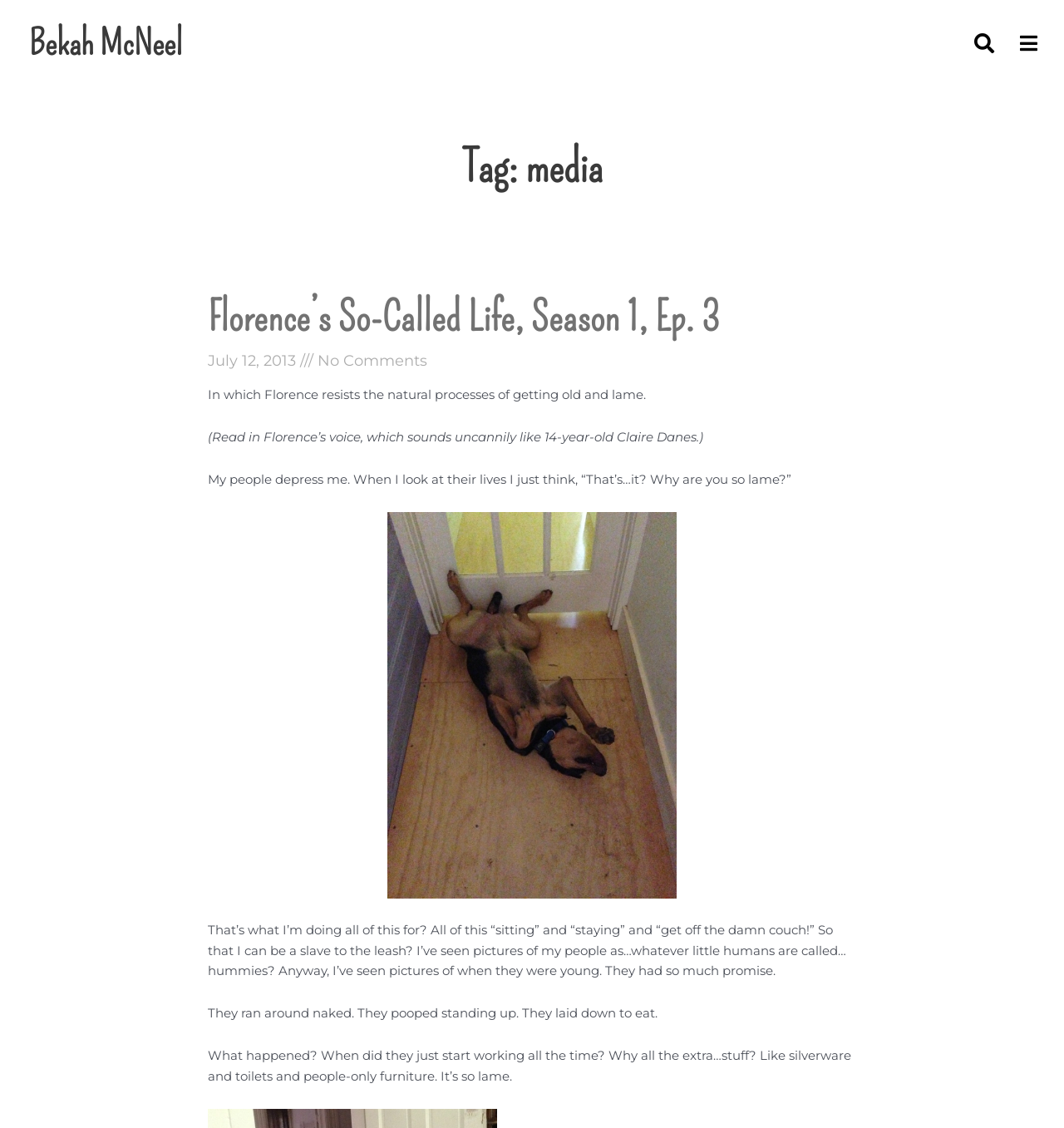Is there an image in the blog post?
Based on the screenshot, give a detailed explanation to answer the question.

I found an image element 'i Phone upload July 7 2013 065' which is a child element of the blog post content, indicating that there is an image in the post.